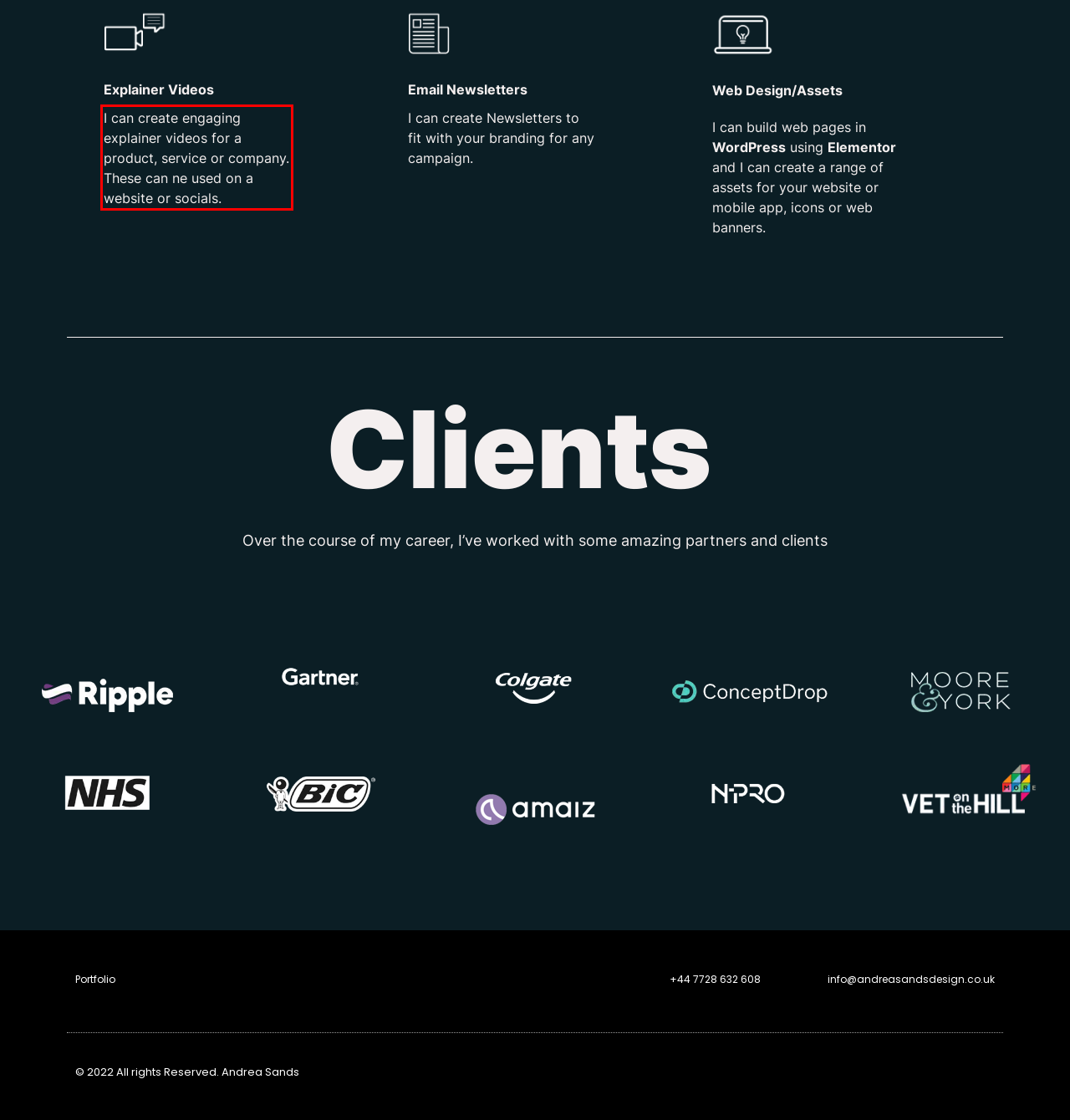Examine the screenshot of the webpage, locate the red bounding box, and generate the text contained within it.

I can create engaging explainer videos for a product, service or company. These can ne used on a website or socials.